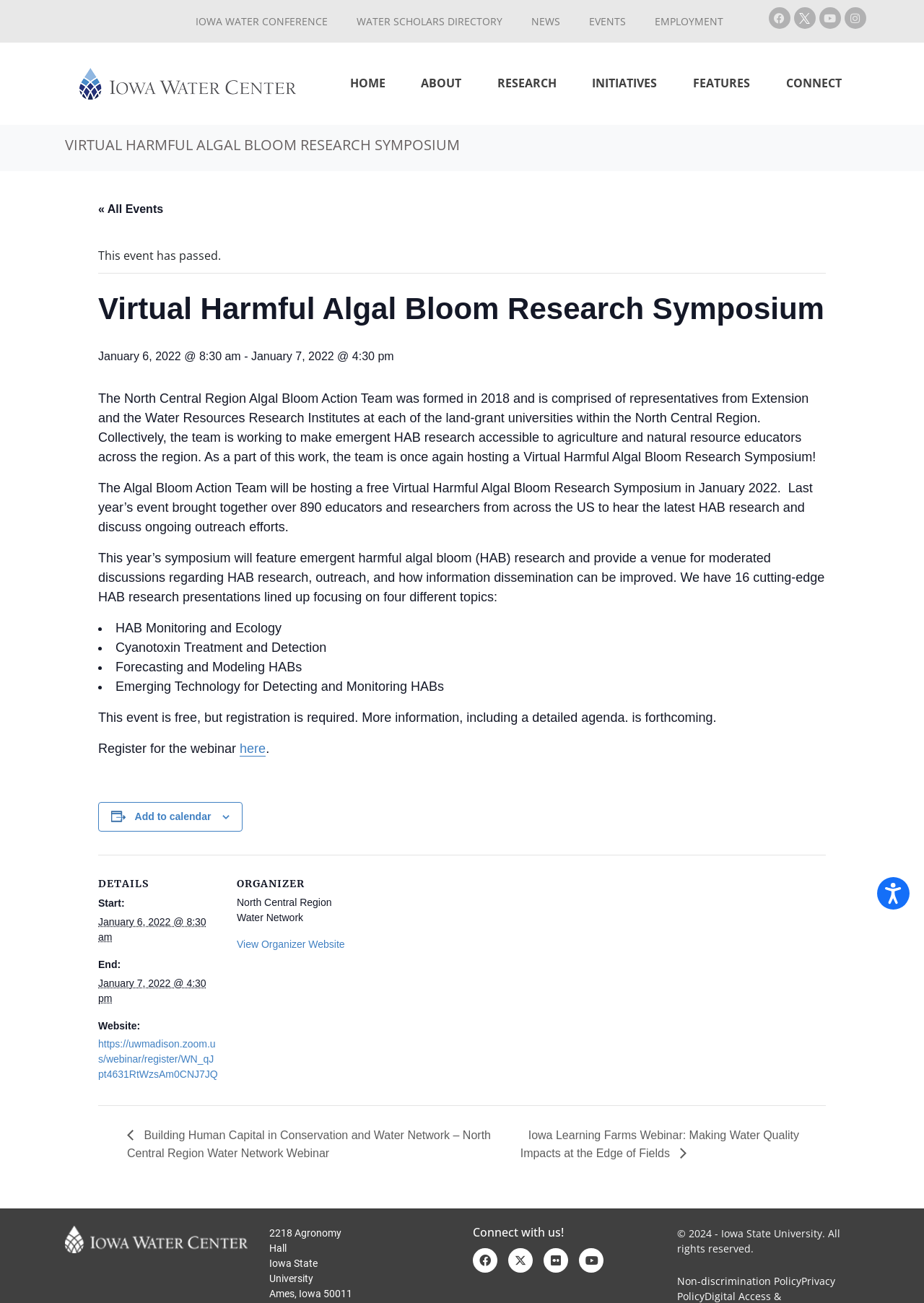Locate the coordinates of the bounding box for the clickable region that fulfills this instruction: "Click on News".

None